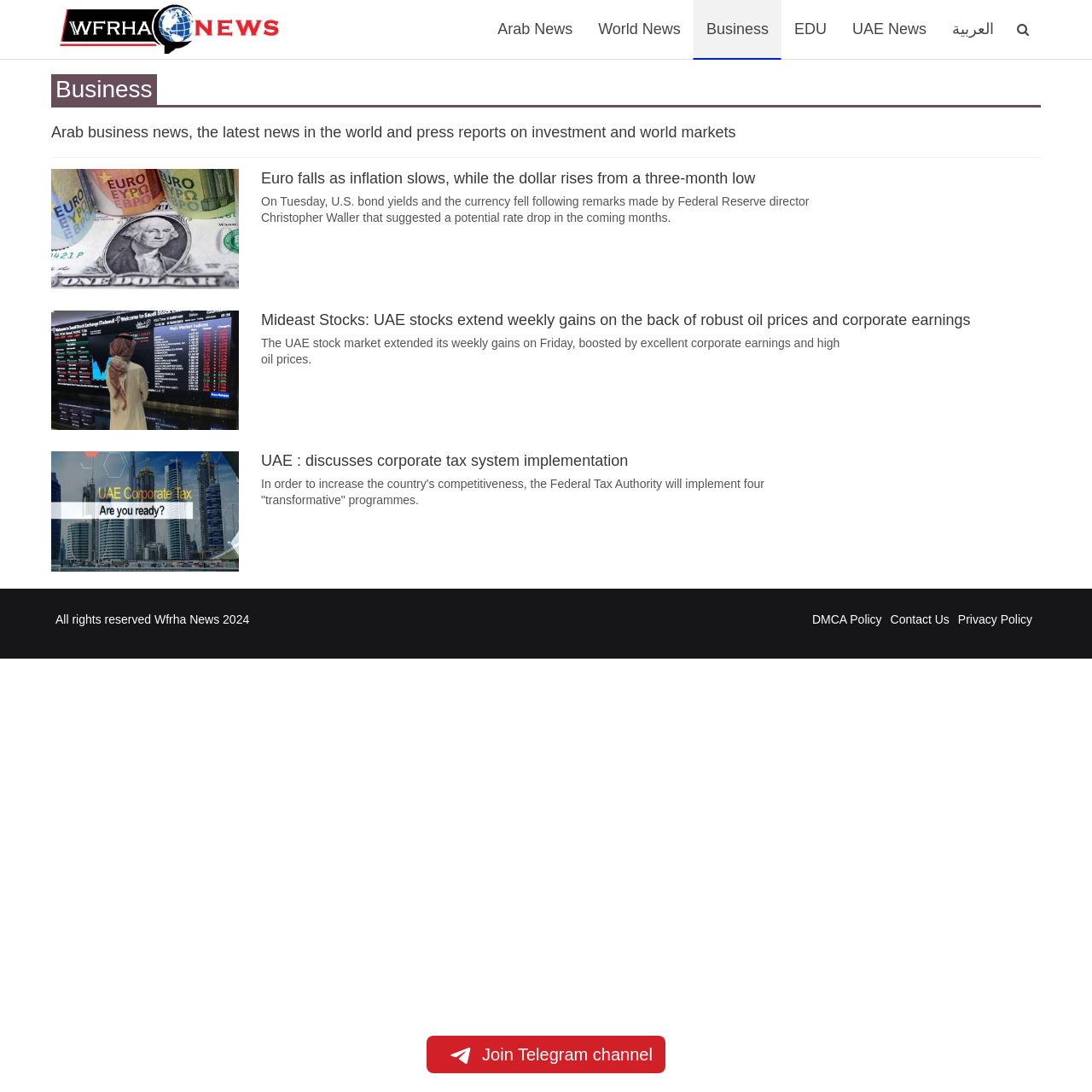Determine the bounding box coordinates of the clickable region to follow the instruction: "Read the article about Euro falls as inflation slows".

[0.047, 0.155, 0.953, 0.265]